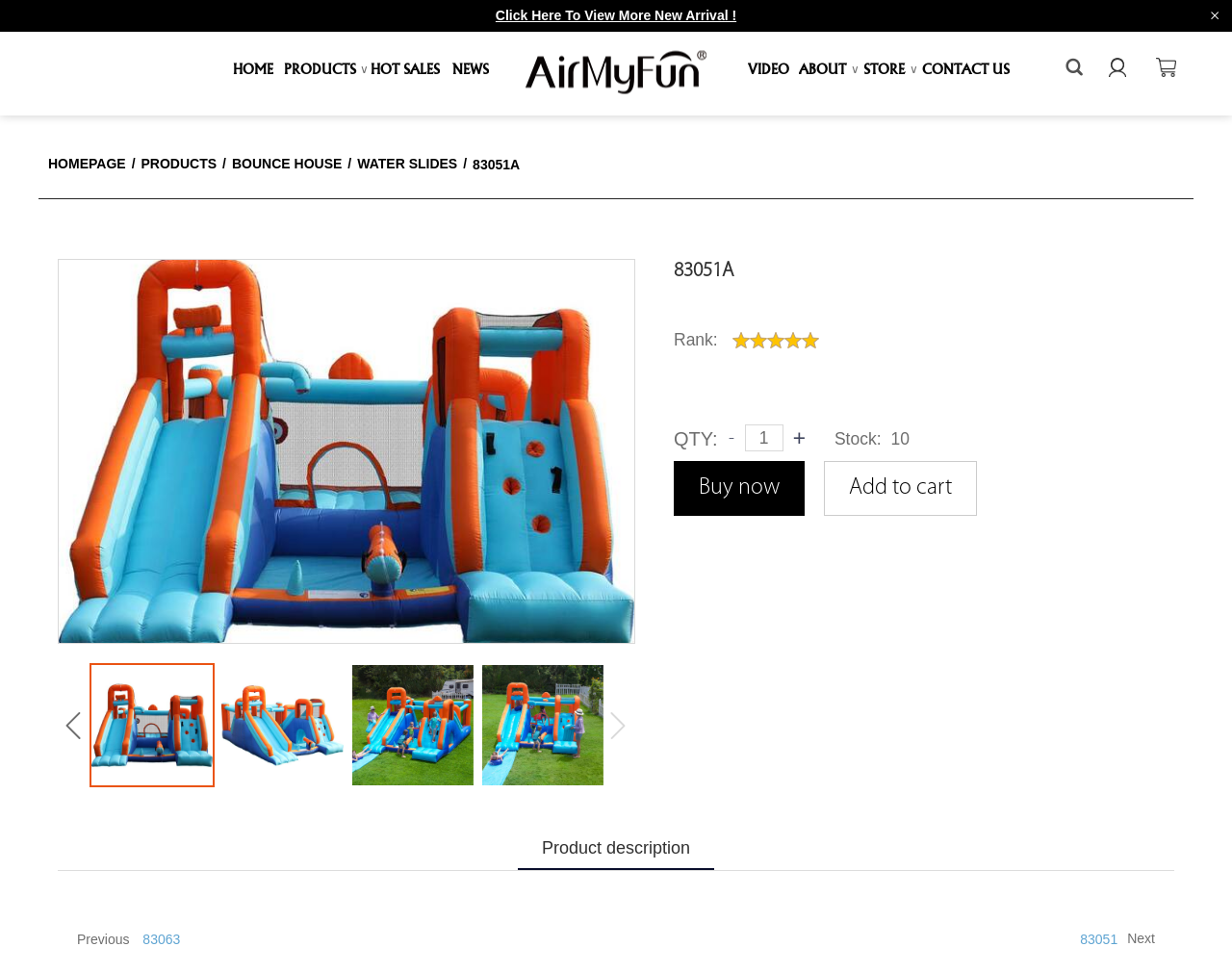Use a single word or phrase to answer the question:
What is the title of the section below the product description?

Product description